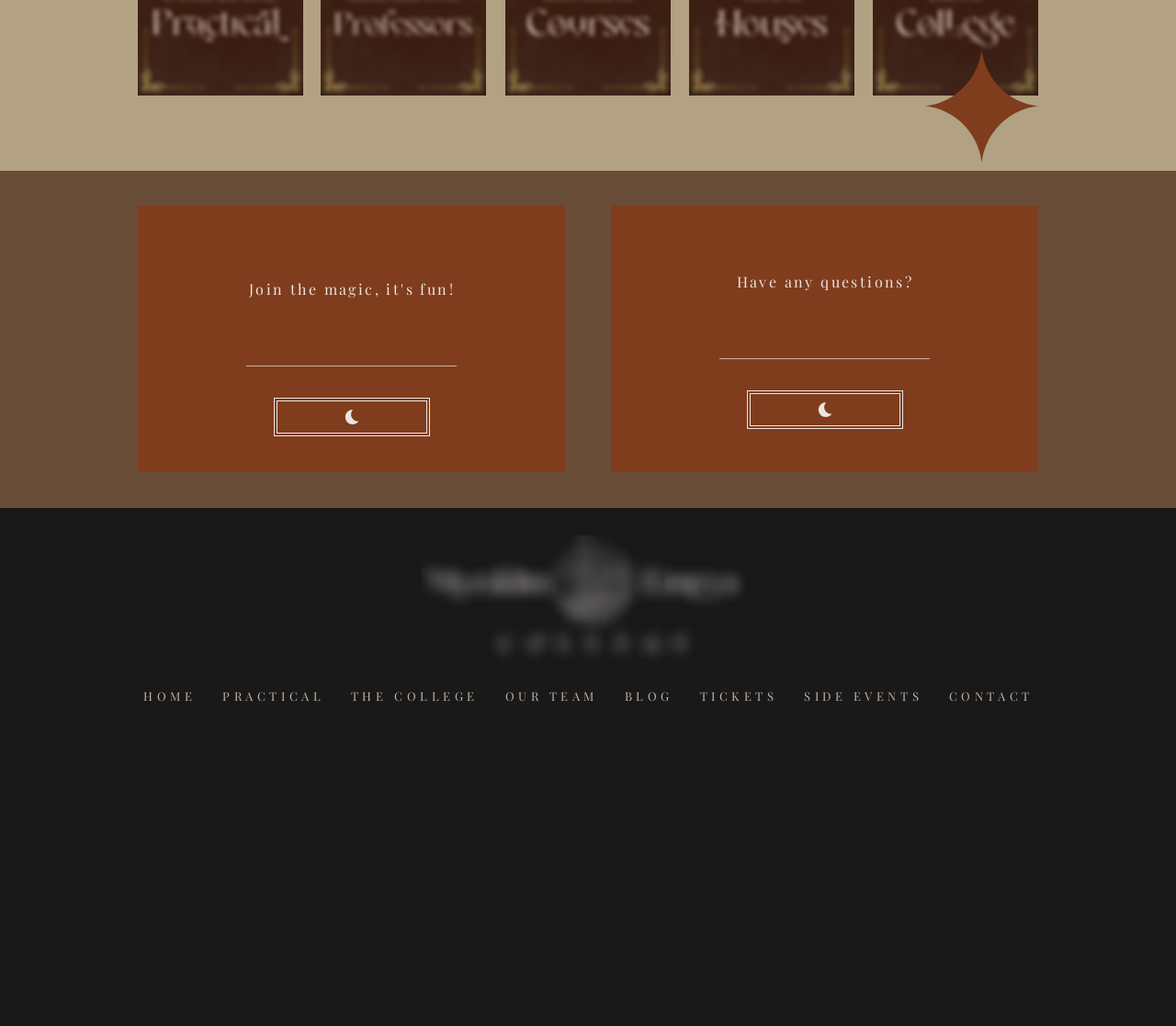Highlight the bounding box coordinates of the region I should click on to meet the following instruction: "Click HOME".

[0.114, 0.661, 0.175, 0.694]